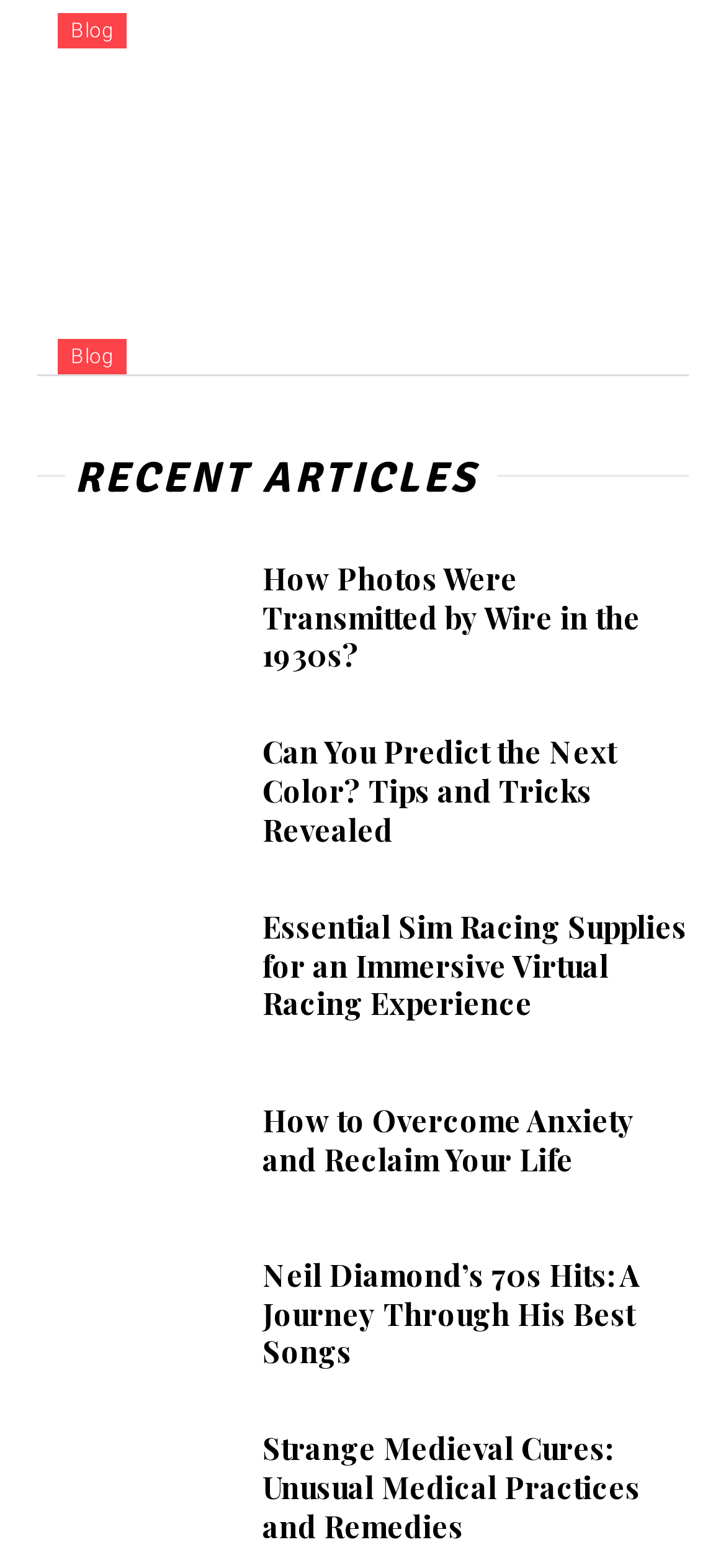Respond to the question below with a concise word or phrase:
How many articles are listed under 'RECENT ARTICLES'?

6